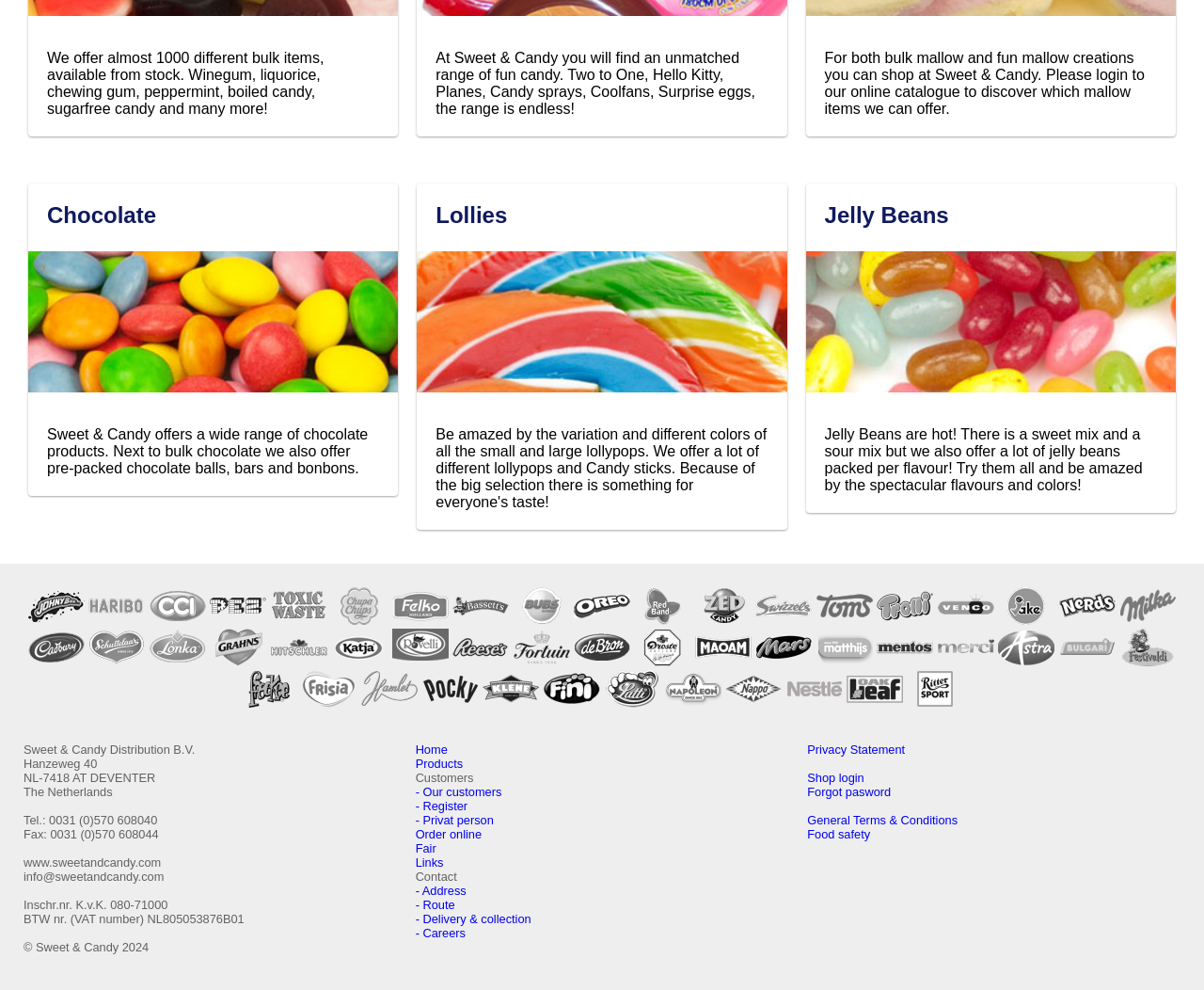Locate the bounding box coordinates of the element's region that should be clicked to carry out the following instruction: "View products". The coordinates need to be four float numbers between 0 and 1, i.e., [left, top, right, bottom].

[0.345, 0.764, 0.384, 0.778]